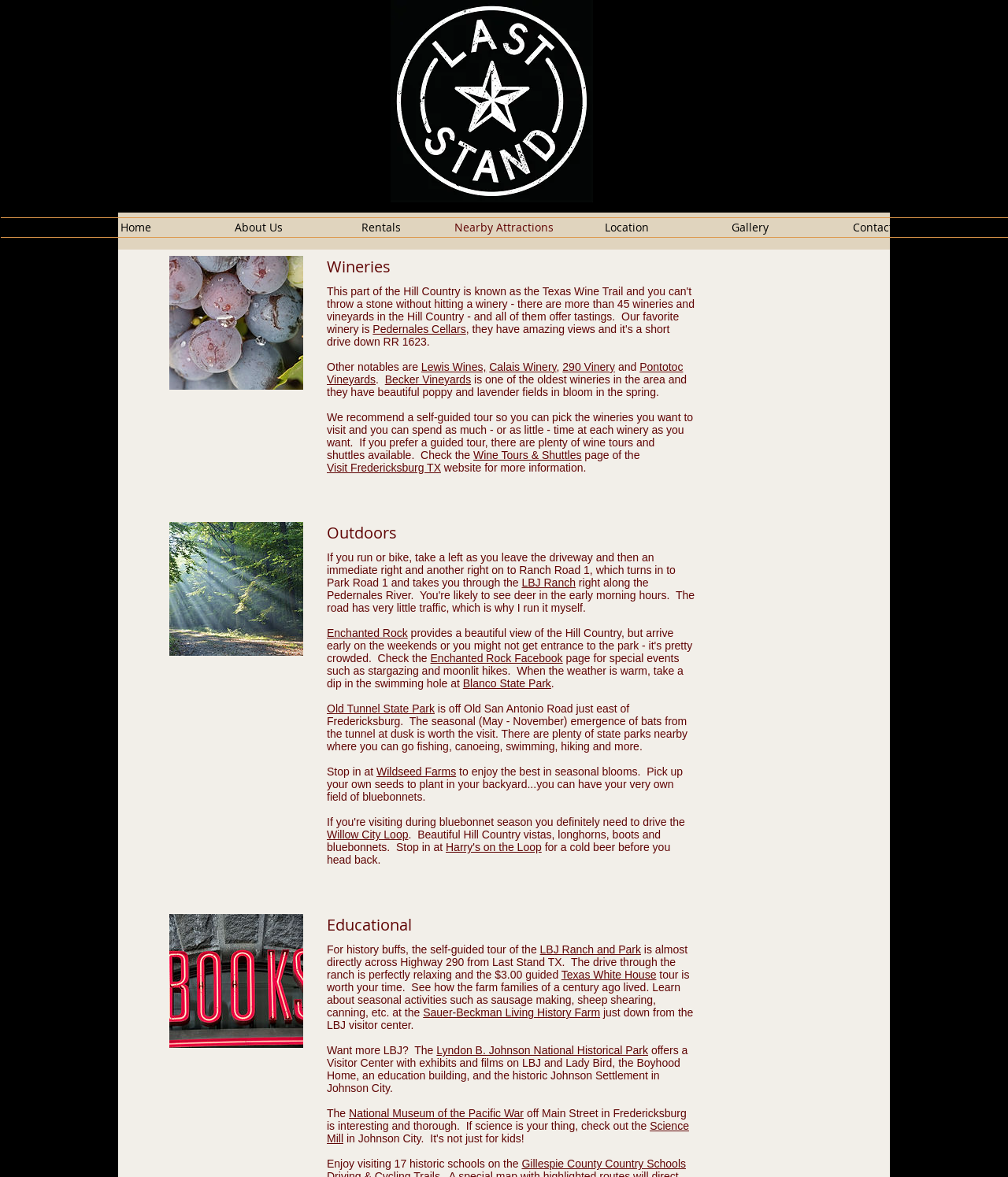Please determine the bounding box coordinates for the element with the description: "Blanco State Park".

[0.459, 0.575, 0.547, 0.586]